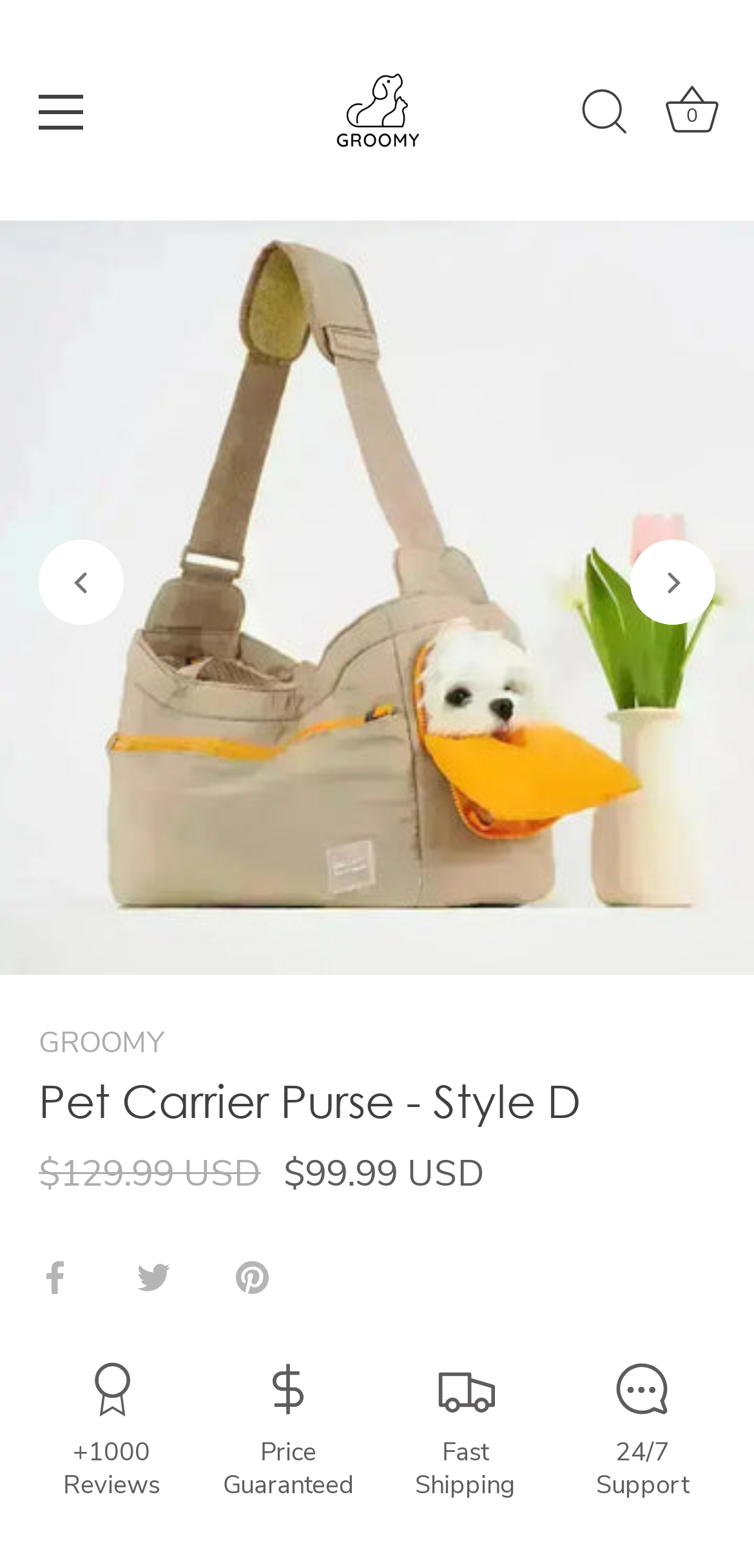Provide the bounding box coordinates for the area that should be clicked to complete the instruction: "Click on the menu".

[0.026, 0.044, 0.138, 0.098]